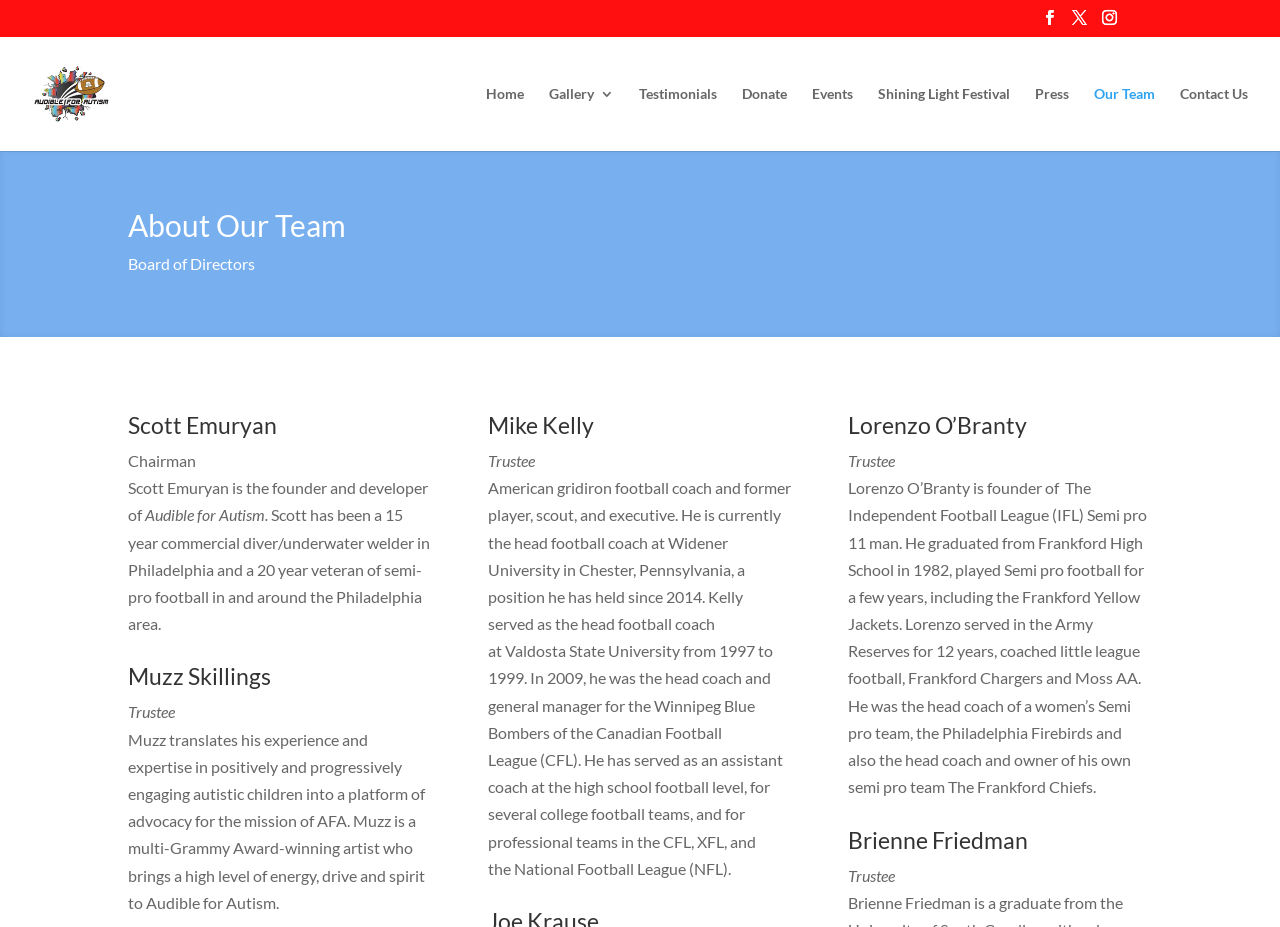Could you find the bounding box coordinates of the clickable area to complete this instruction: "View the 'About Our Team' section"?

[0.1, 0.227, 0.892, 0.27]